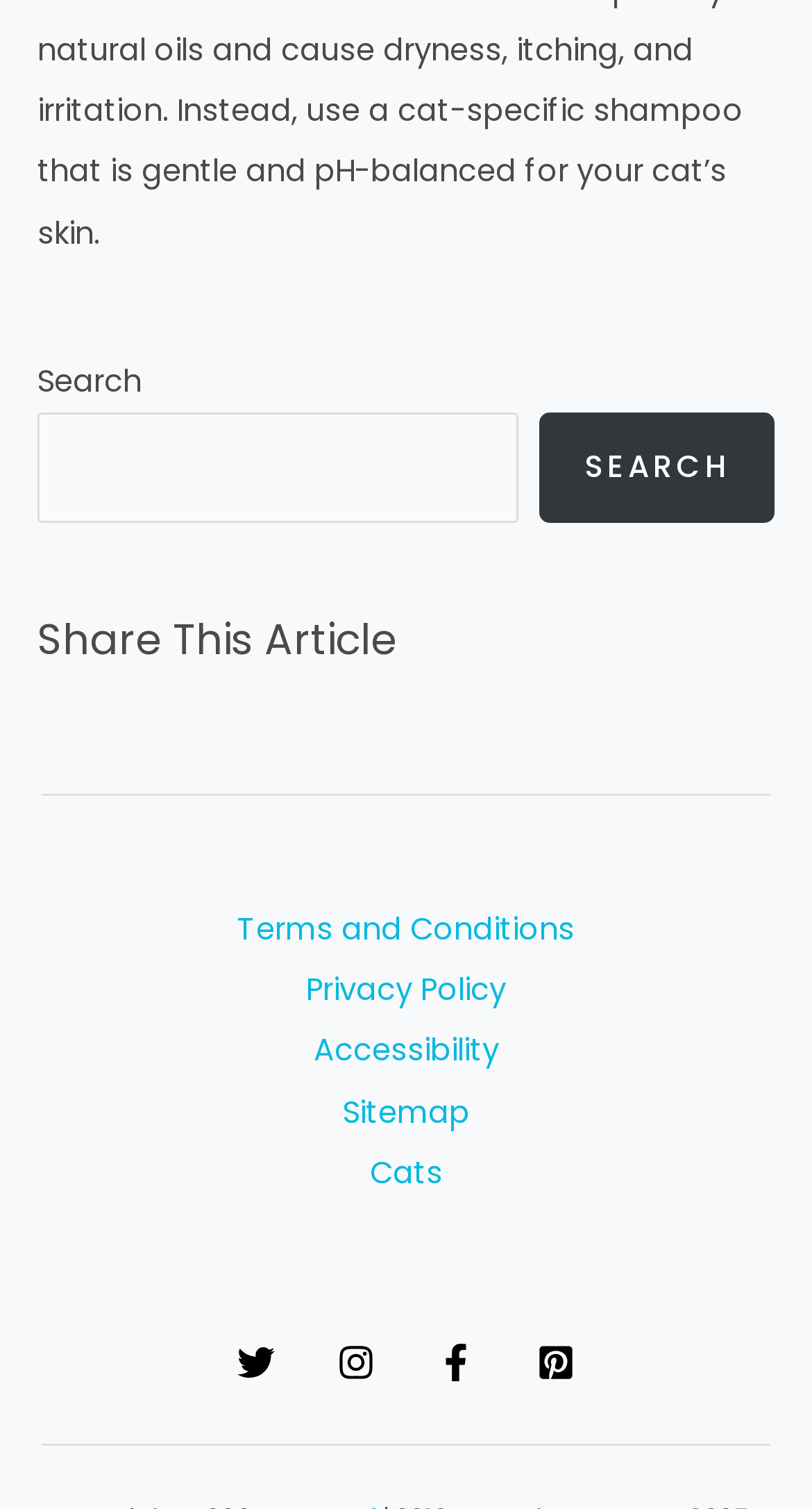Give the bounding box coordinates for the element described as: "Privacy Policy".

[0.356, 0.637, 0.644, 0.677]